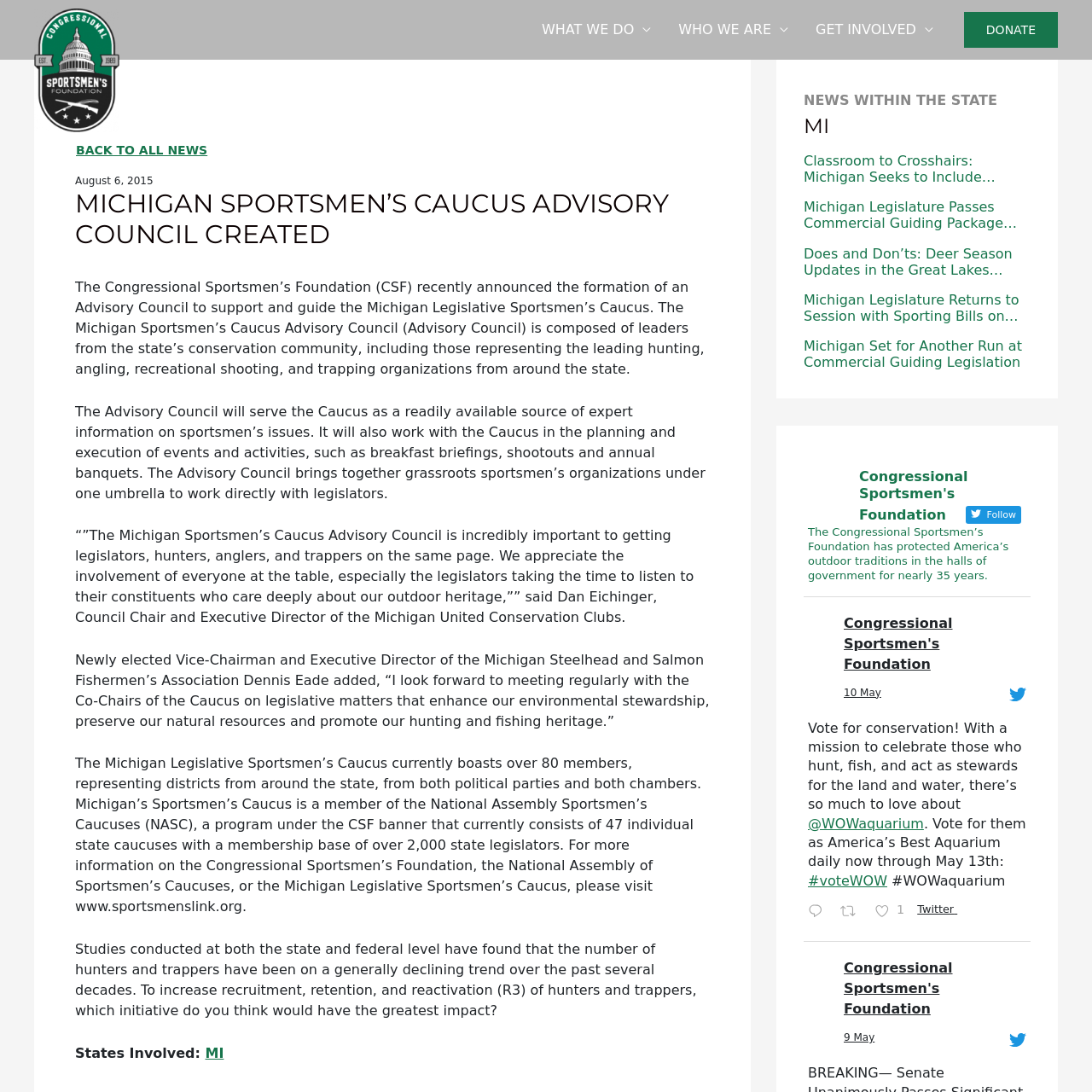Respond with a single word or phrase:
How many links are there in the navigation?

3